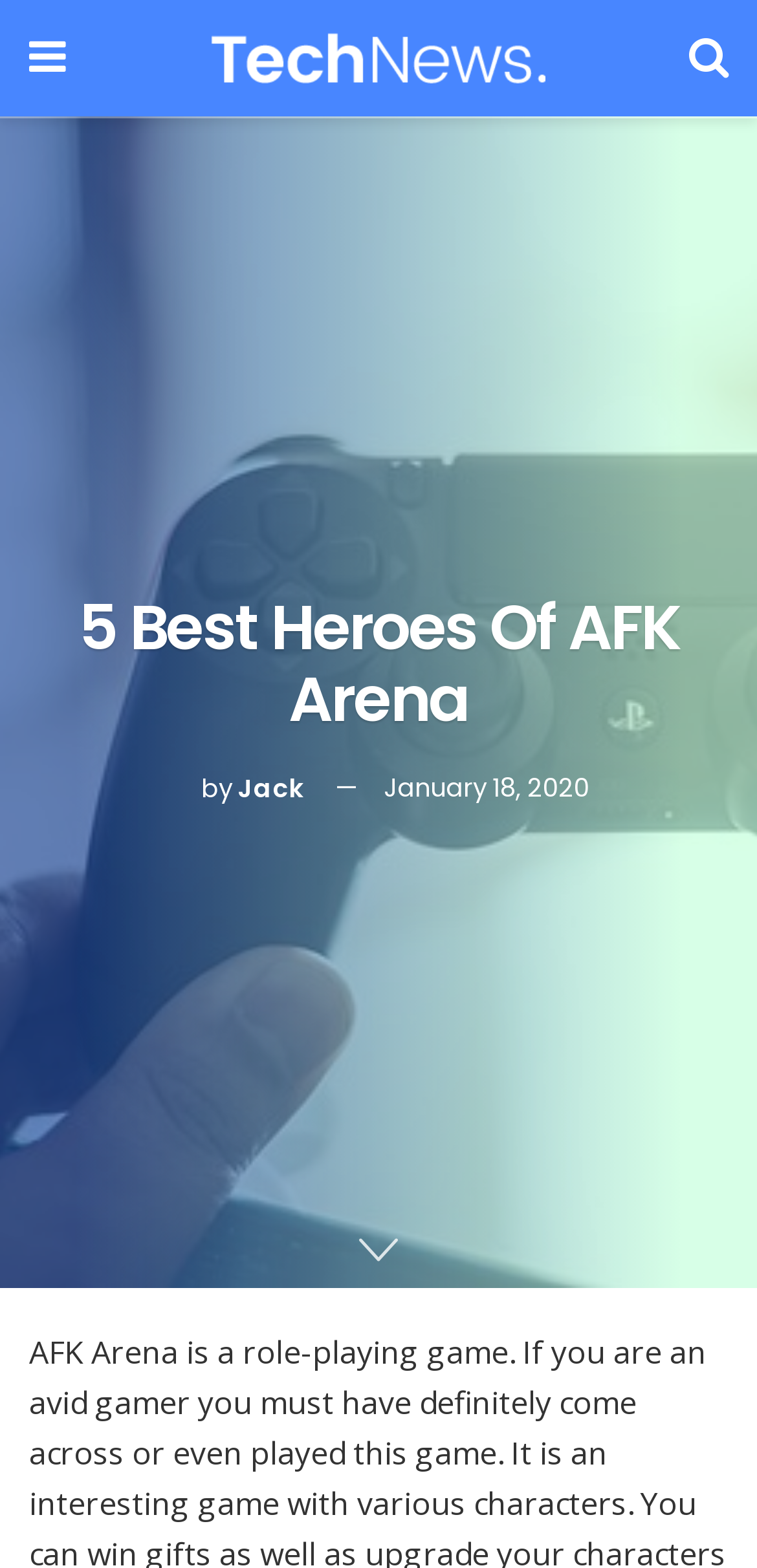What is the name of the game being discussed?
Provide a detailed answer to the question, using the image to inform your response.

The webpage is discussing a role-playing game, and the heading '5 Best Heroes Of AFK Arena' suggests that the game being discussed is AFK Arena.